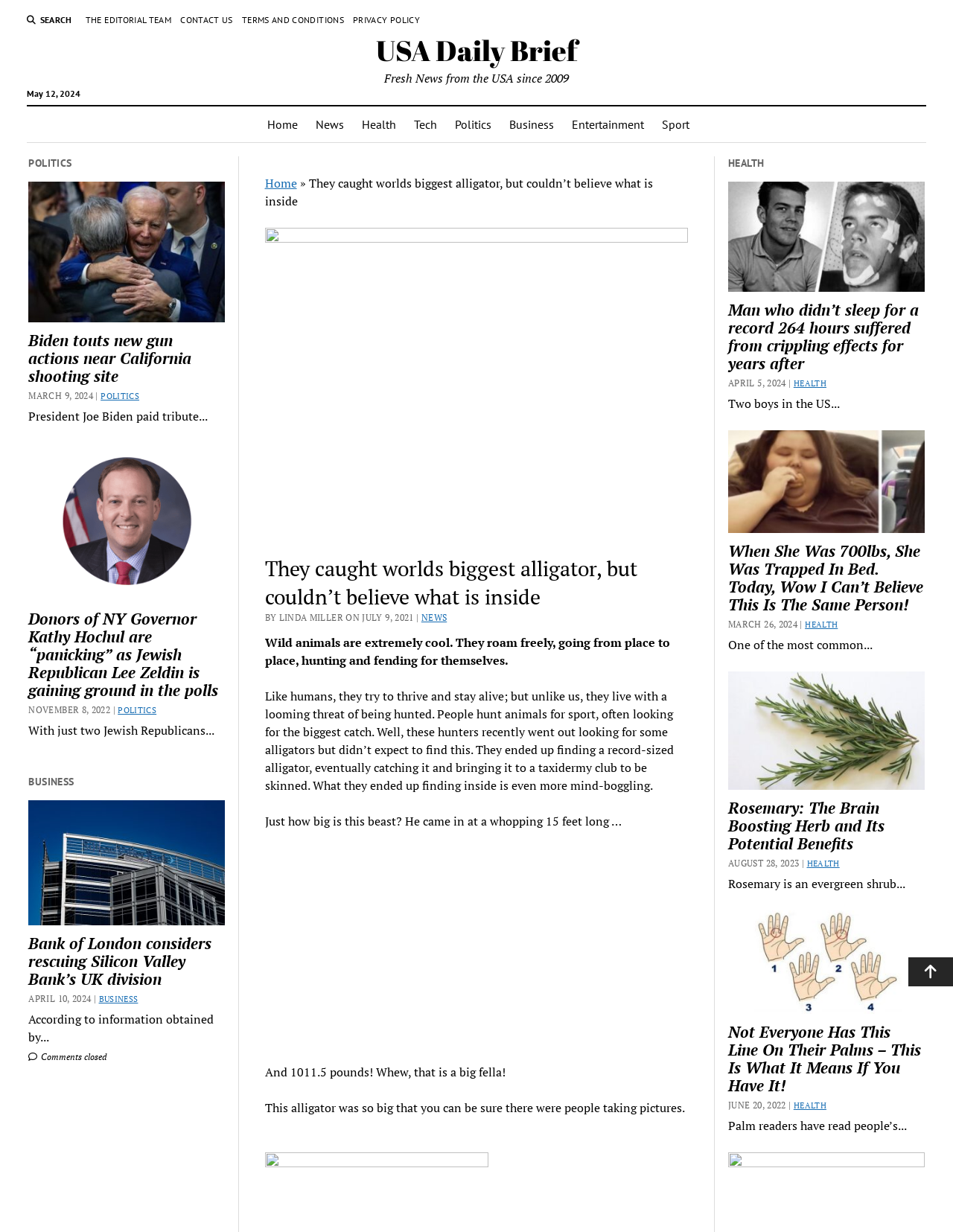What is the category of the news article 'Biden touts new gun actions near California shooting site'?
Using the visual information from the image, give a one-word or short-phrase answer.

Politics